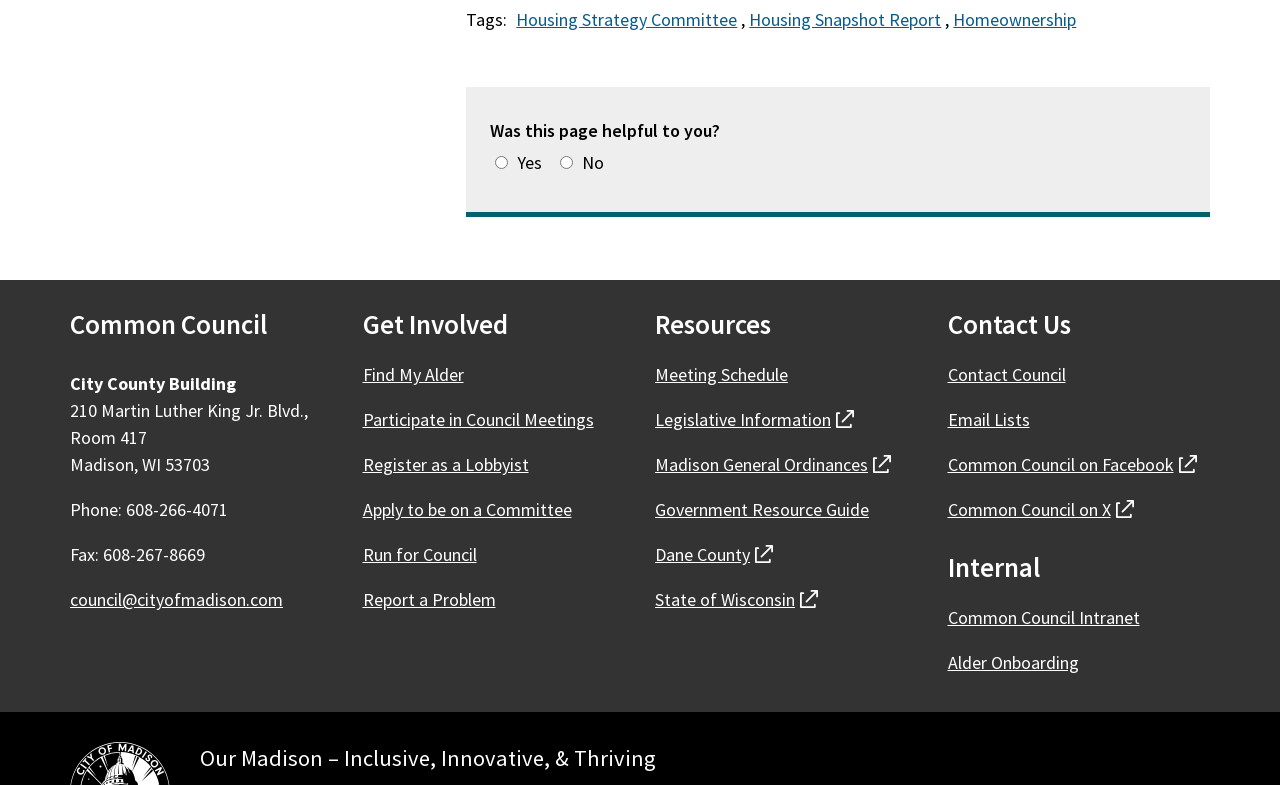Please identify the bounding box coordinates of the element's region that I should click in order to complete the following instruction: "Click on 'Get Involved'". The bounding box coordinates consist of four float numbers between 0 and 1, i.e., [left, top, right, bottom].

[0.283, 0.391, 0.488, 0.437]